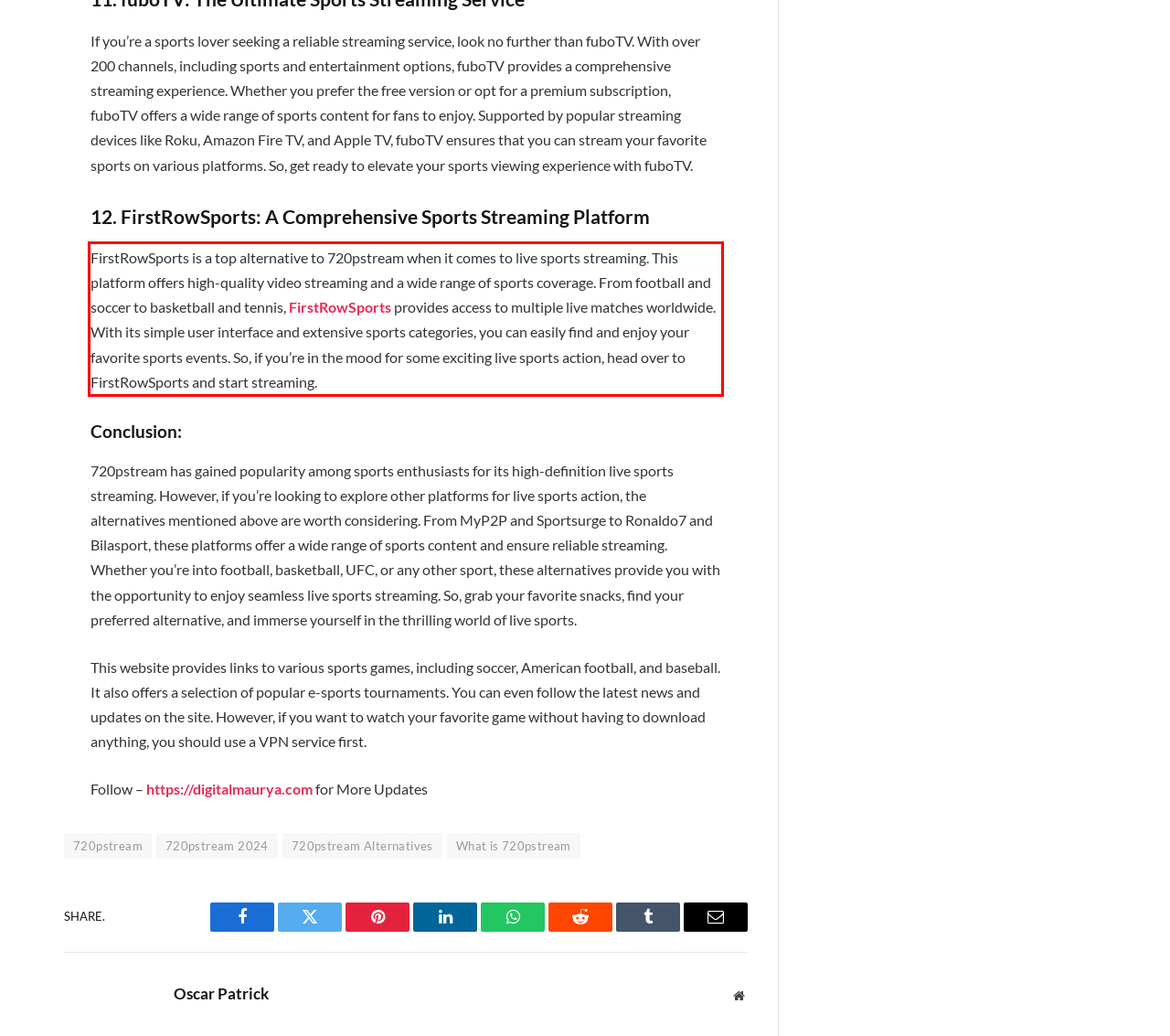Identify the red bounding box in the webpage screenshot and perform OCR to generate the text content enclosed.

FirstRowSports is a top alternative to 720pstream when it comes to live sports streaming. This platform offers high-quality video streaming and a wide range of sports coverage. From football and soccer to basketball and tennis, FirstRowSports provides access to multiple live matches worldwide. With its simple user interface and extensive sports categories, you can easily find and enjoy your favorite sports events. So, if you’re in the mood for some exciting live sports action, head over to FirstRowSports and start streaming.